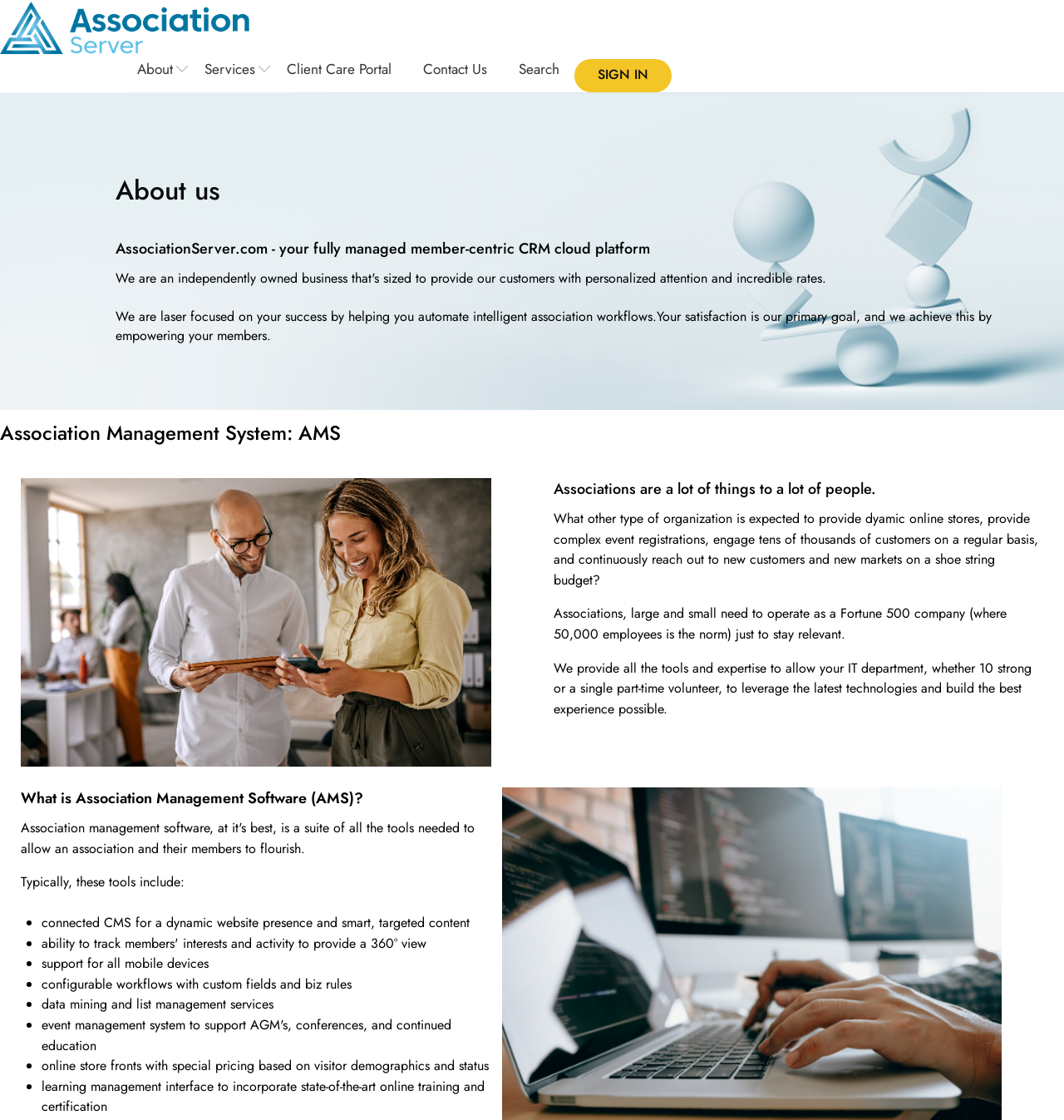Using the webpage screenshot, find the UI element described by Sign In. Provide the bounding box coordinates in the format (top-left x, top-left y, bottom-right x, bottom-right y), ensuring all values are floating point numbers between 0 and 1.

[0.562, 0.066, 0.609, 0.083]